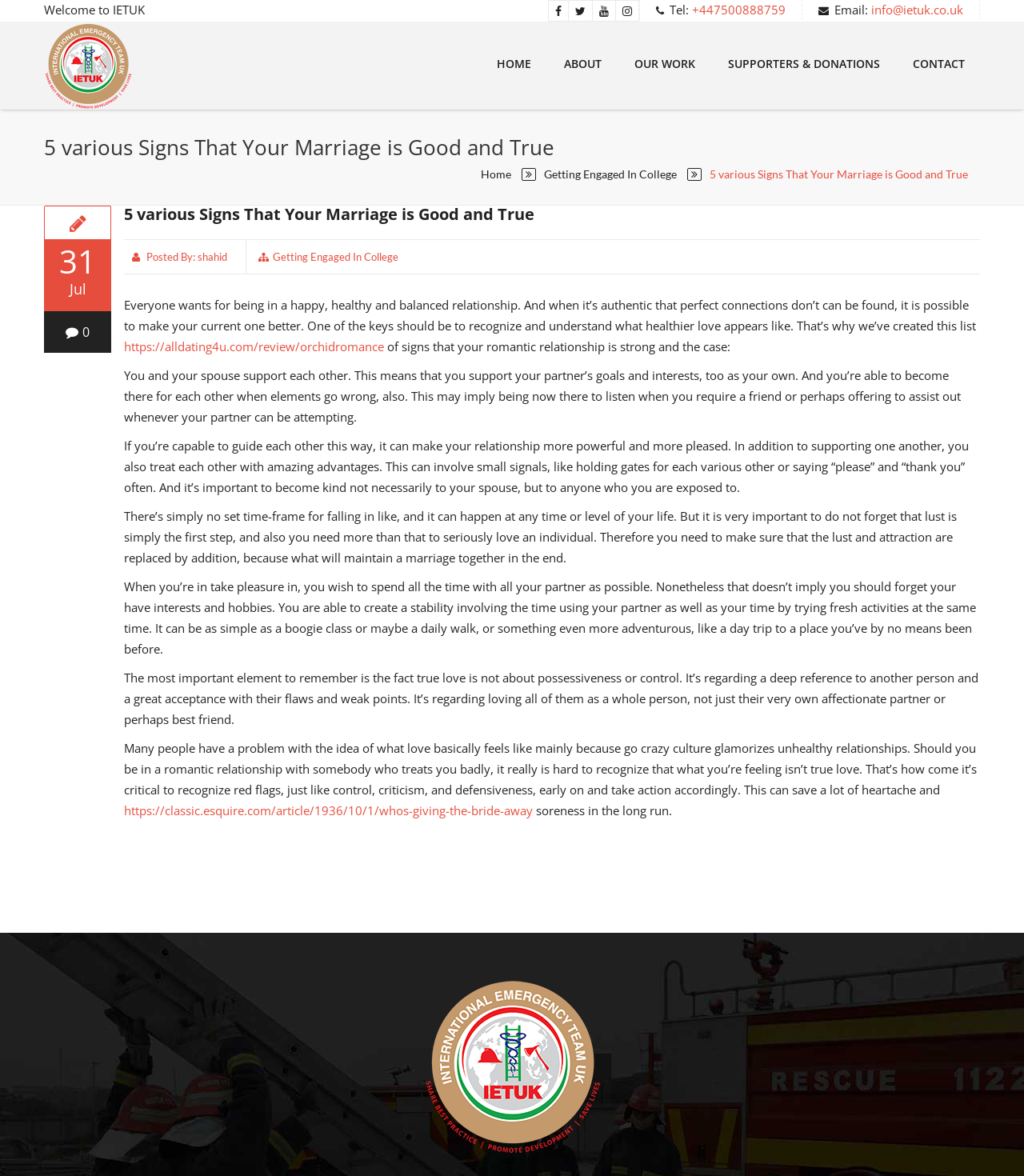Reply to the question with a brief word or phrase: What is the topic of the article on this webpage?

Signs of a good marriage